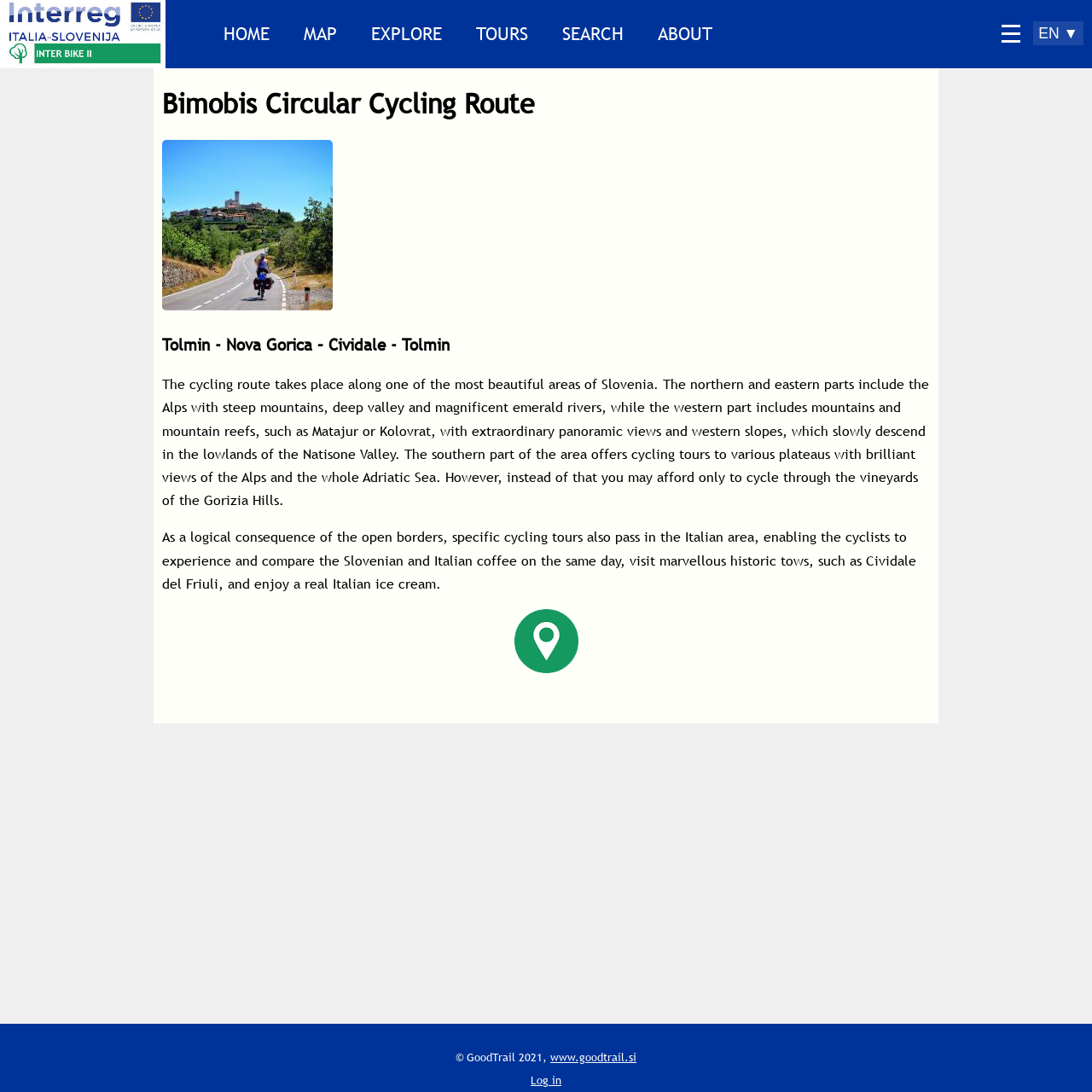Provide the text content of the webpage's main heading.

Bimobis Circular Cycling Route